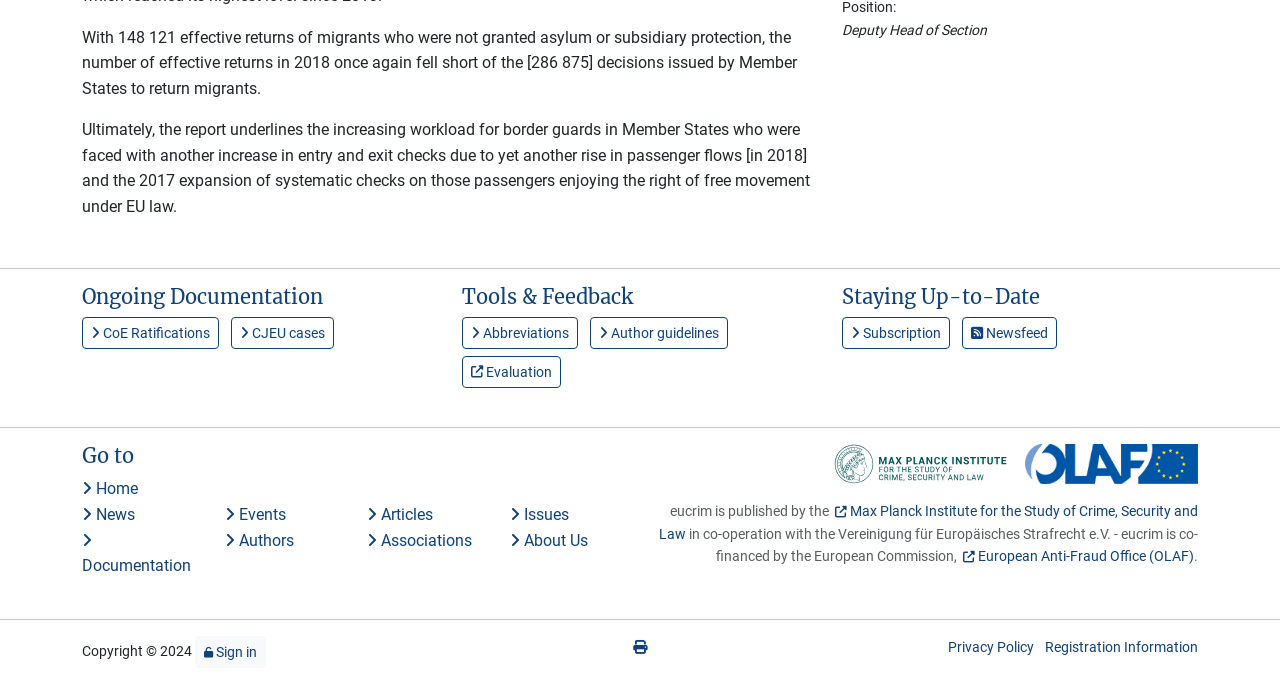Bounding box coordinates should be provided in the format (top-left x, top-left y, bottom-right x, bottom-right y) with all values between 0 and 1. Identify the bounding box for this UI element: European Anti-Fraud Office (OLAF)

[0.75, 0.813, 0.933, 0.837]